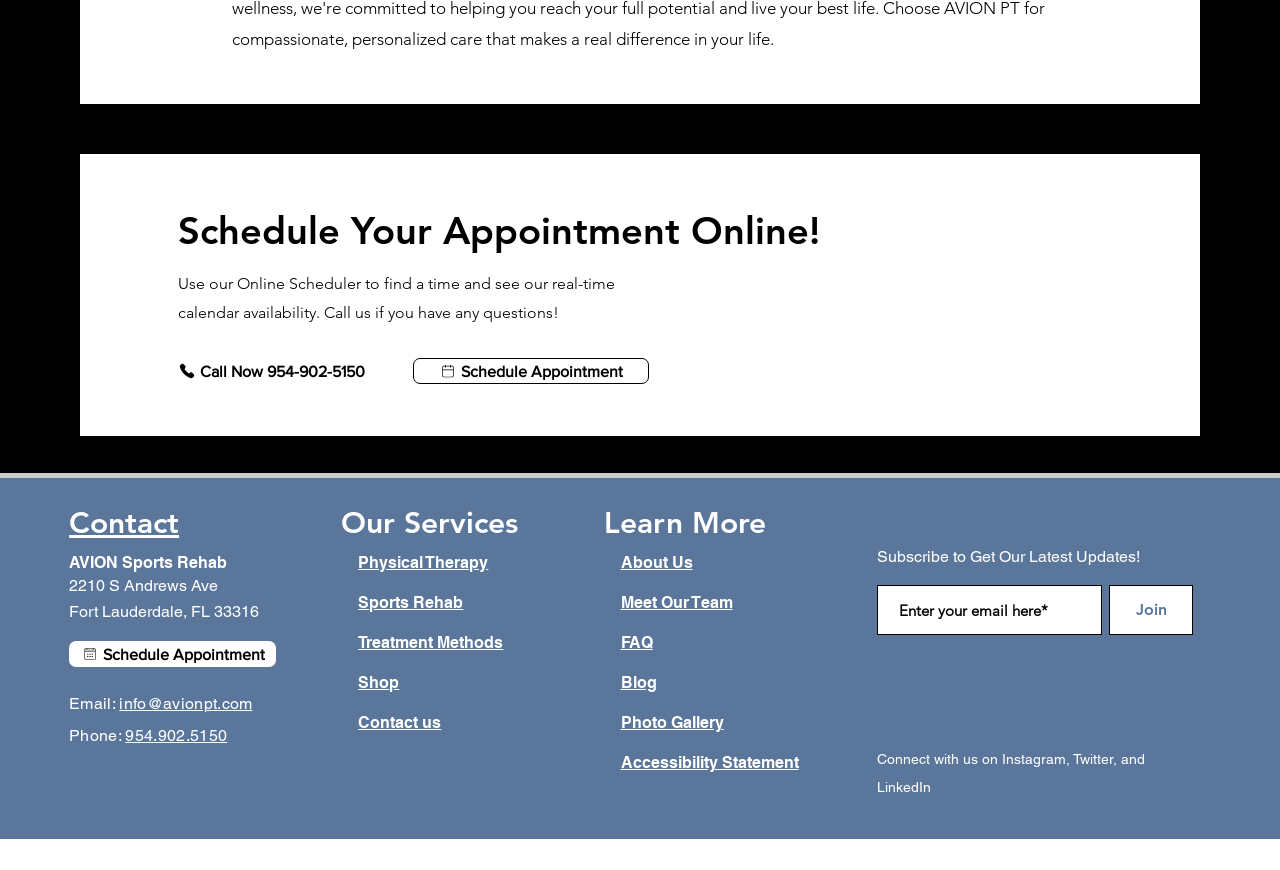From the element description Photo Gallery, predict the bounding box coordinates of the UI element. The coordinates must be specified in the format (top-left x, top-left y, bottom-right x, bottom-right y) and should be within the 0 to 1 range.

[0.485, 0.821, 0.565, 0.84]